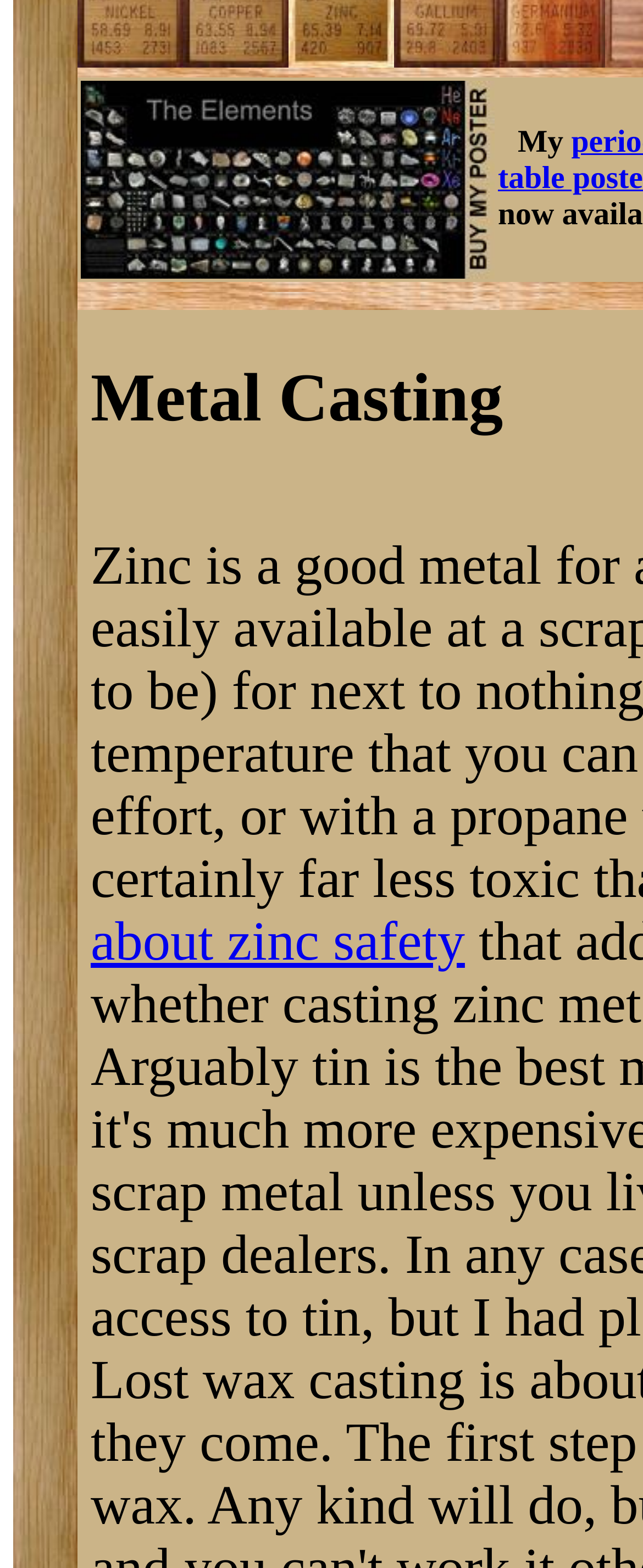Provide the bounding box coordinates for the UI element that is described as: "alt="Zinc"".

[0.449, 0.029, 0.613, 0.047]